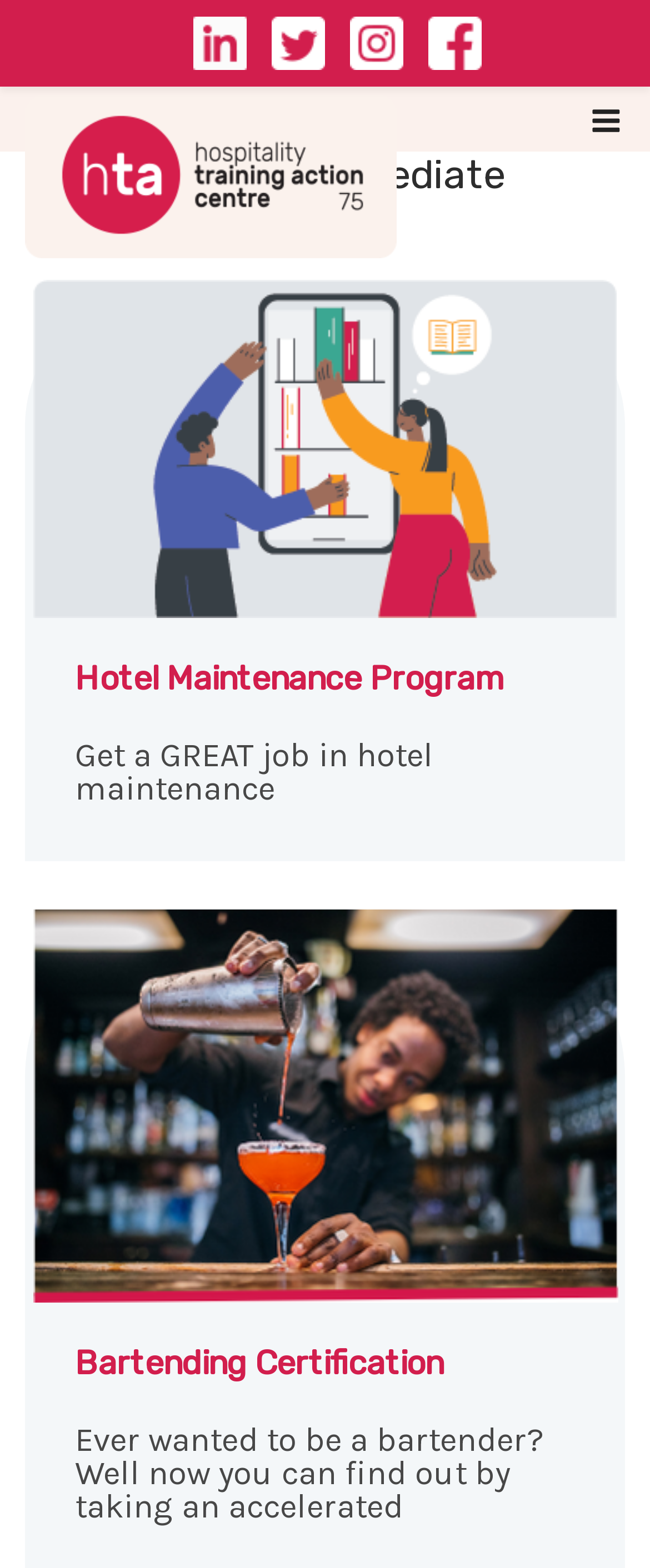Provide the bounding box coordinates of the UI element that matches the description: "Menu".

[0.89, 0.062, 0.974, 0.103]